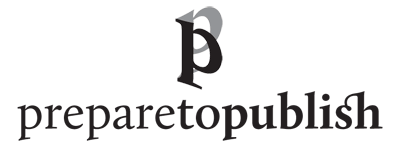What is the purpose of the logo?
Please respond to the question thoroughly and include all relevant details.

The logo serves as a focal point for users seeking to access valuable resources that can improve their writing and publishing outcomes, making it a central element of the 'Prepare to Publish' guide.